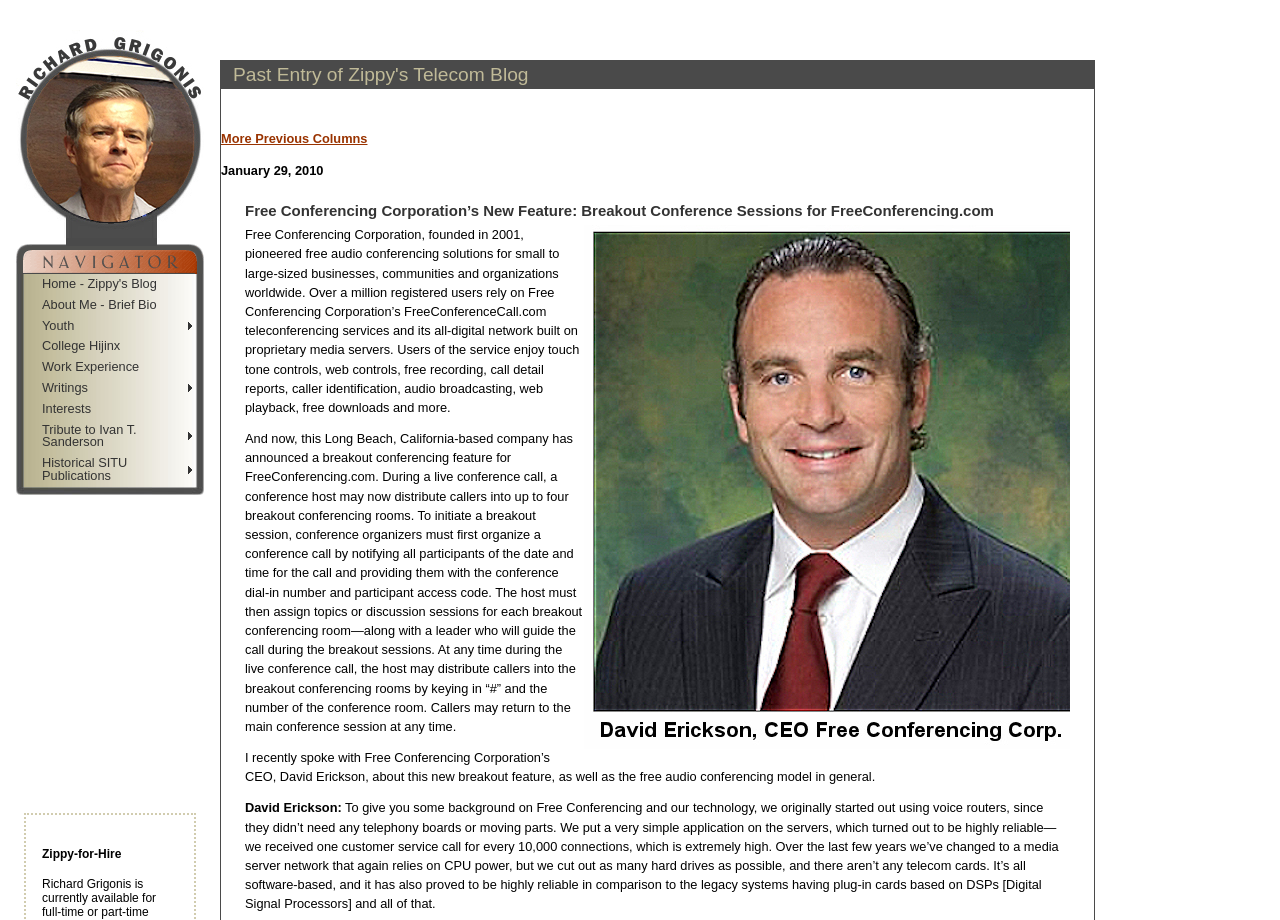Extract the primary heading text from the webpage.

Past Entry of Zippy's Telecom Blog